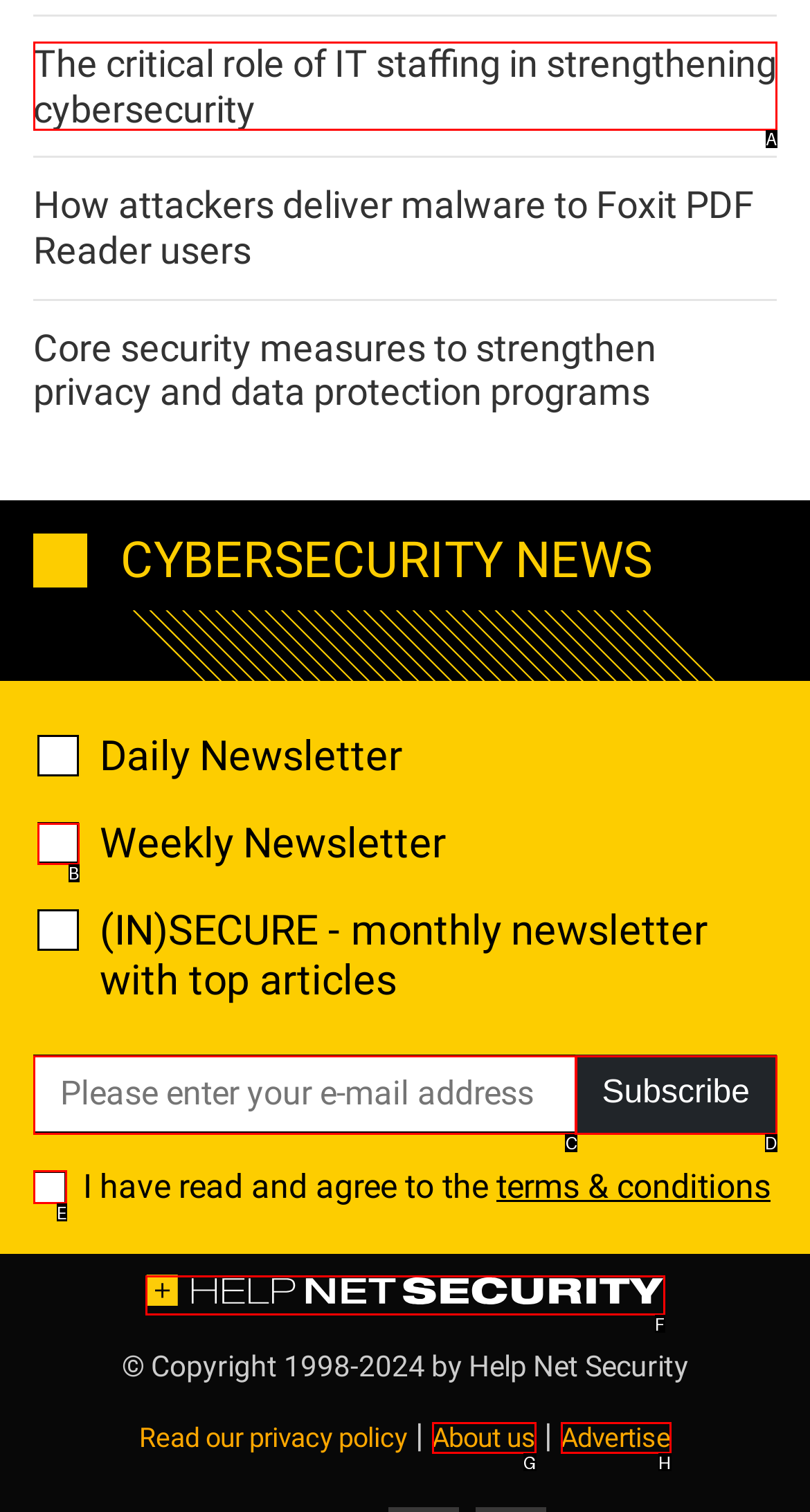Tell me which one HTML element best matches the description: parent_node: Weekly Newsletter name="_mc4wp_lists[]" value="d2d471aafa" Answer with the option's letter from the given choices directly.

B